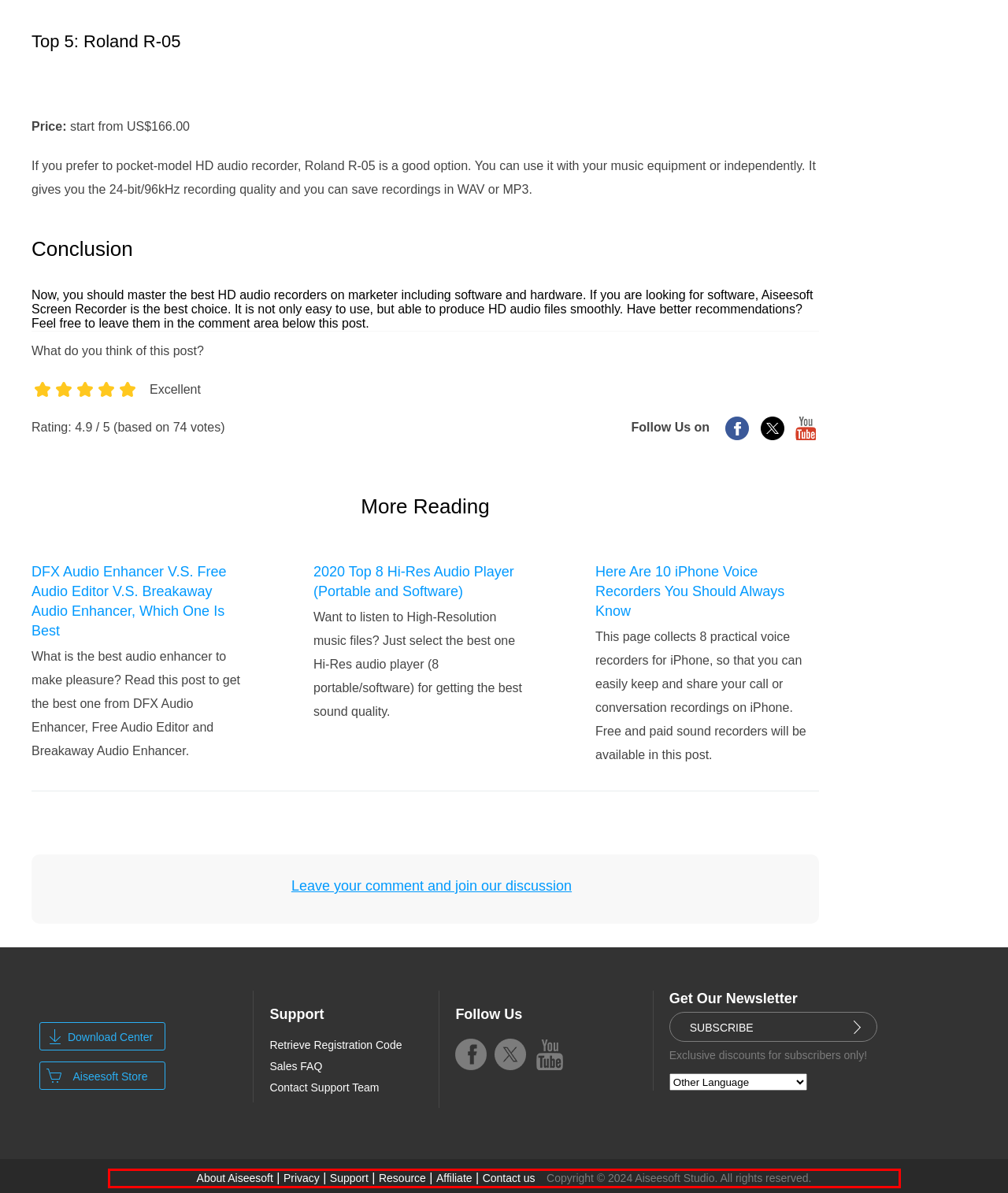From the given screenshot of a webpage, identify the red bounding box and extract the text content within it.

About Aiseesoft | Privacy | Support | Resource | Affiliate | Contact us Copyright © 2024 Aiseesoft Studio. All rights reserved.